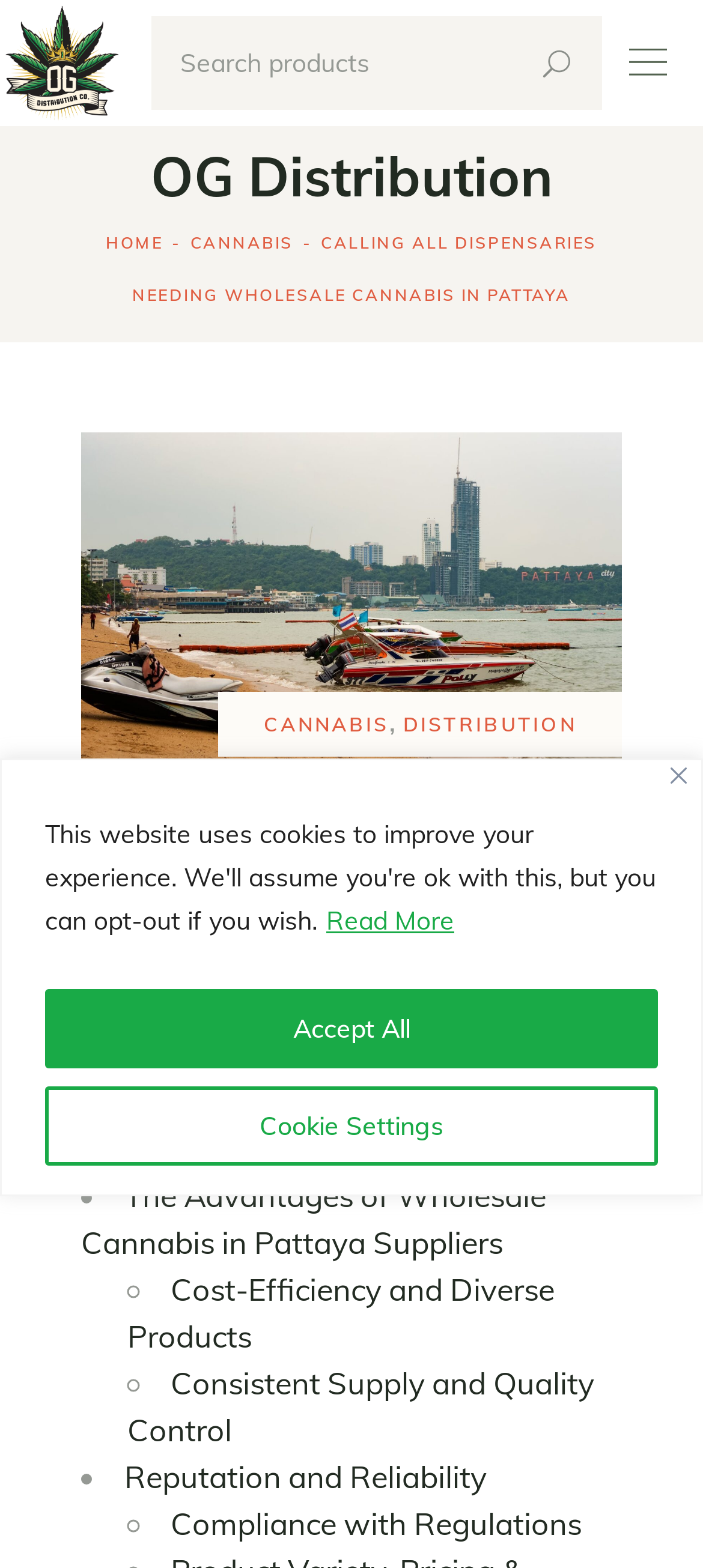Based on the image, please elaborate on the answer to the following question:
What is the name of the logo?

The logo is located at the top-left corner of the webpage, and it is an image with the text 'OG Distribution'.